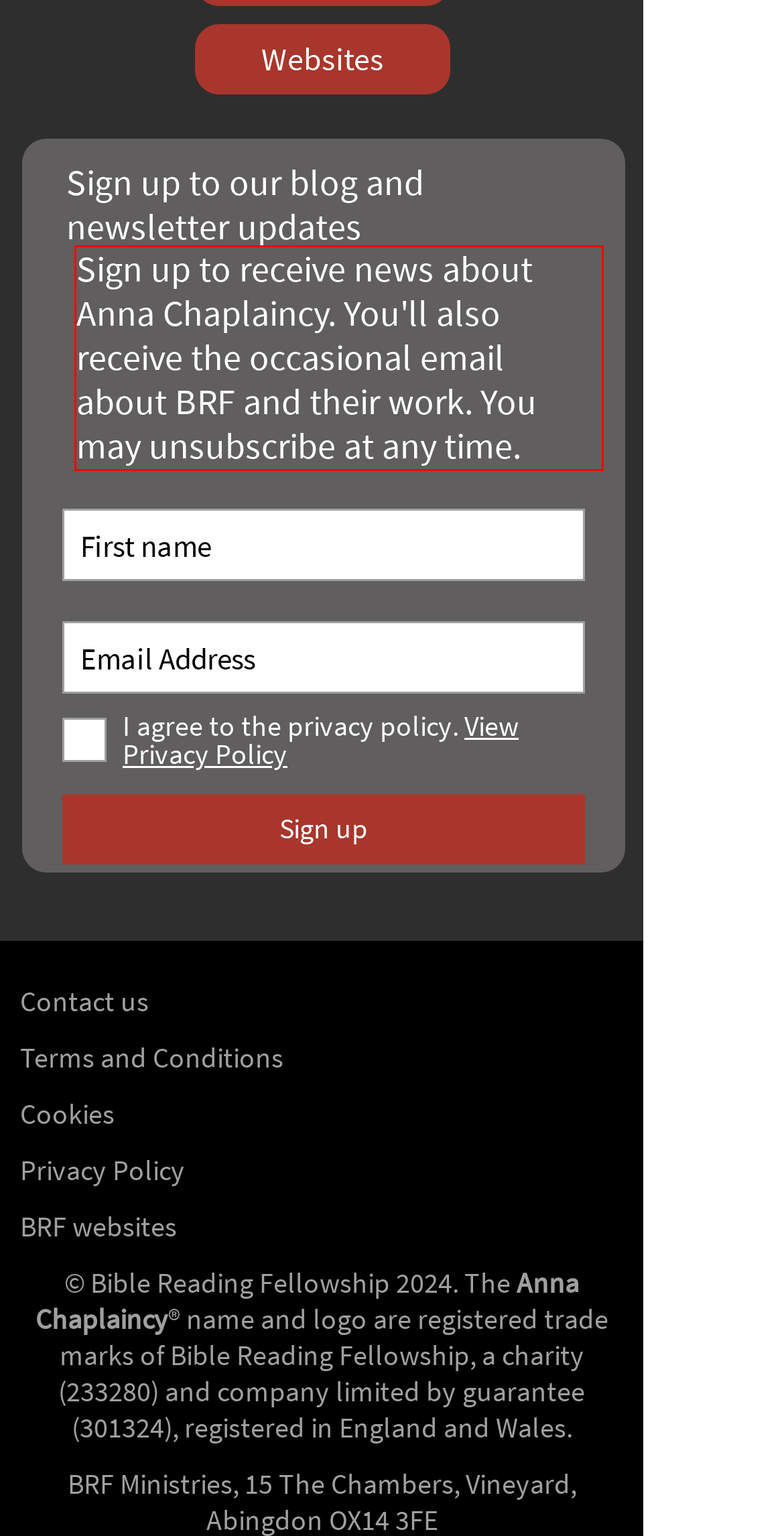The screenshot provided shows a webpage with a red bounding box. Apply OCR to the text within this red bounding box and provide the extracted content.

Sign up to receive news about Anna Chaplaincy. You'll also receive the occasional email about BRF and their work. You may unsubscribe at any time.